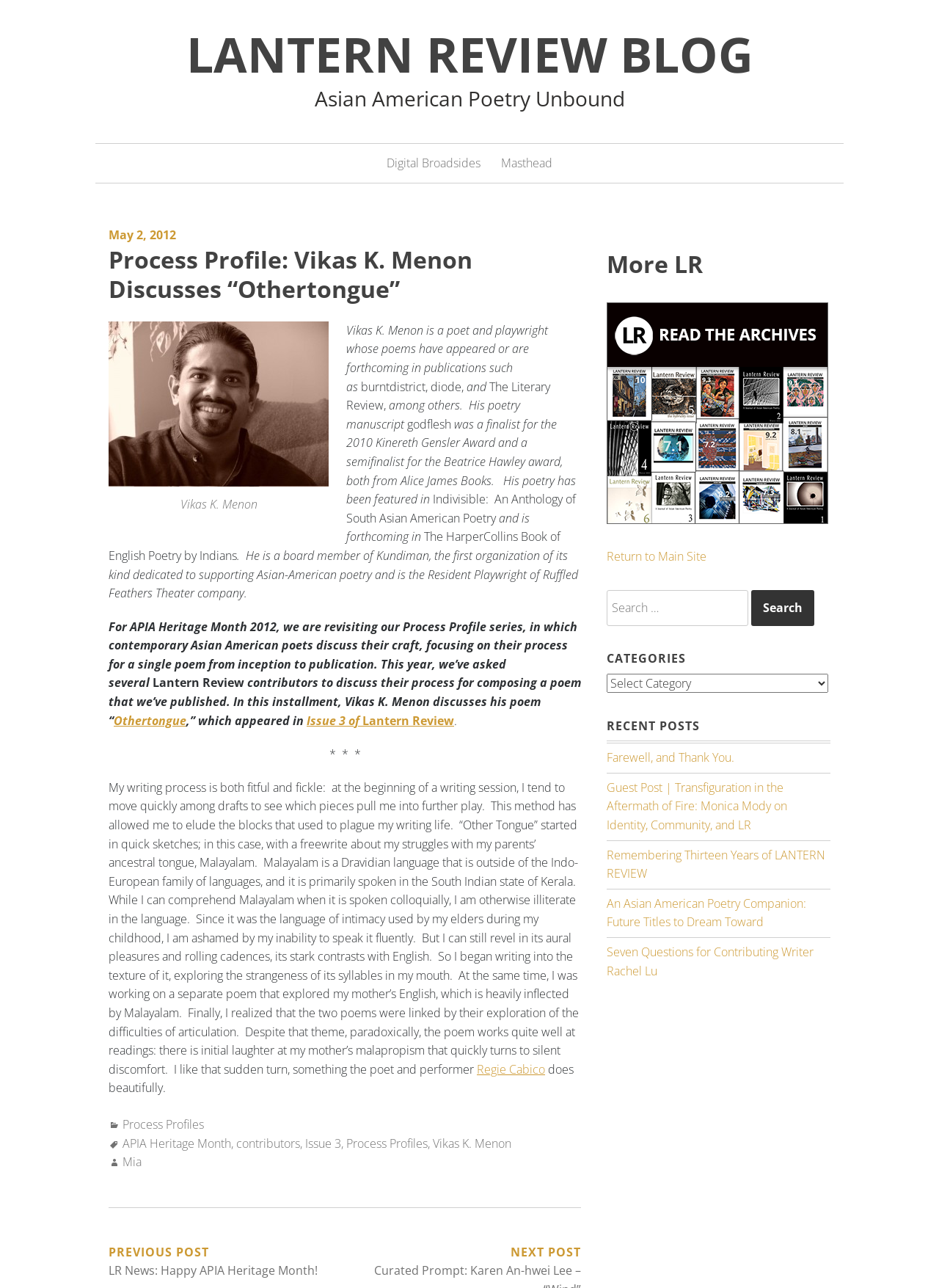Determine the bounding box coordinates for the area that needs to be clicked to fulfill this task: "Read the archives". The coordinates must be given as four float numbers between 0 and 1, i.e., [left, top, right, bottom].

[0.646, 0.393, 0.882, 0.405]